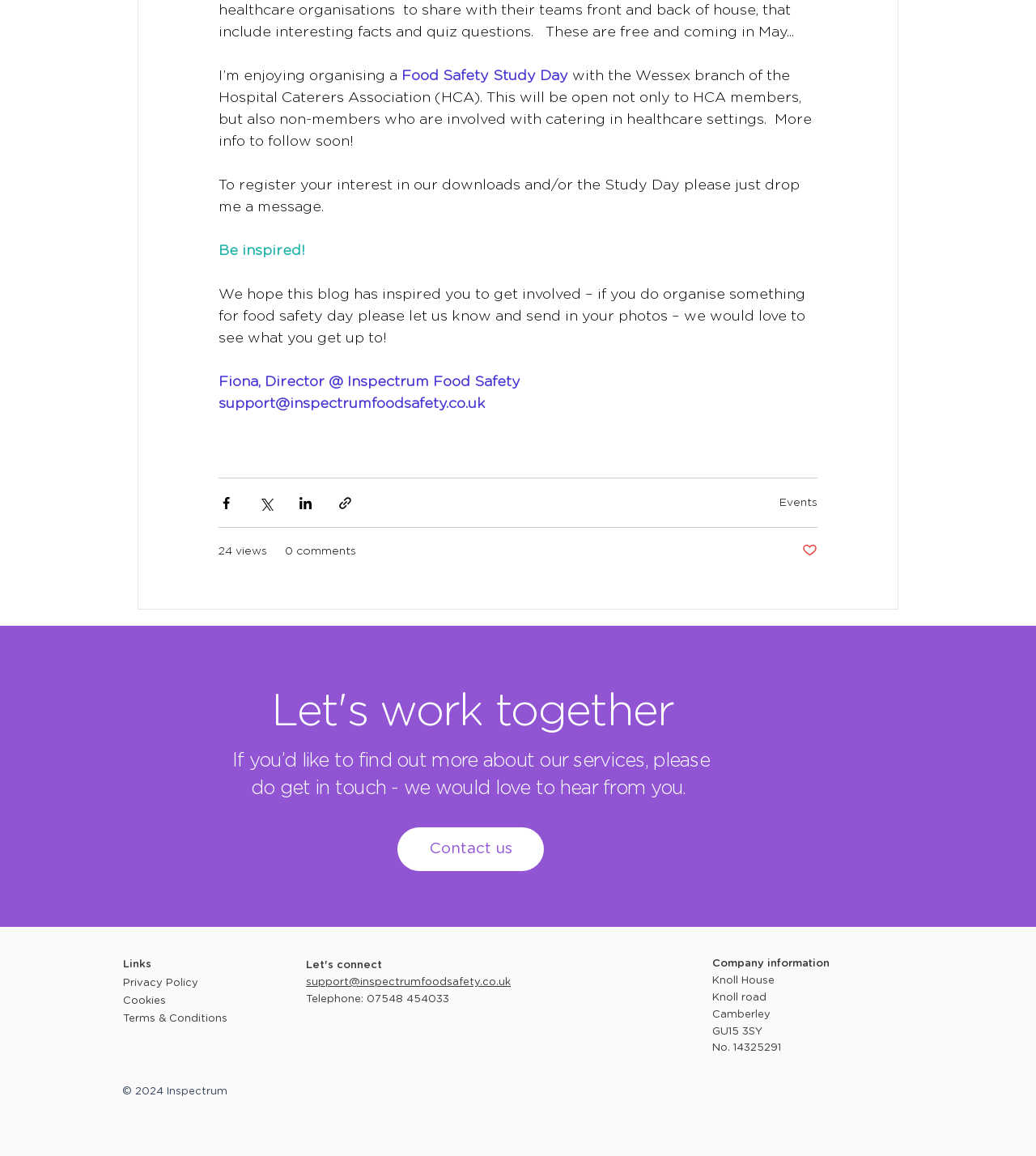What is the company's phone number?
Please answer the question with as much detail as possible using the screenshot.

The company's phone number is mentioned in the text 'Telephone: 07548 454033' which is located at the bottom of the webpage.